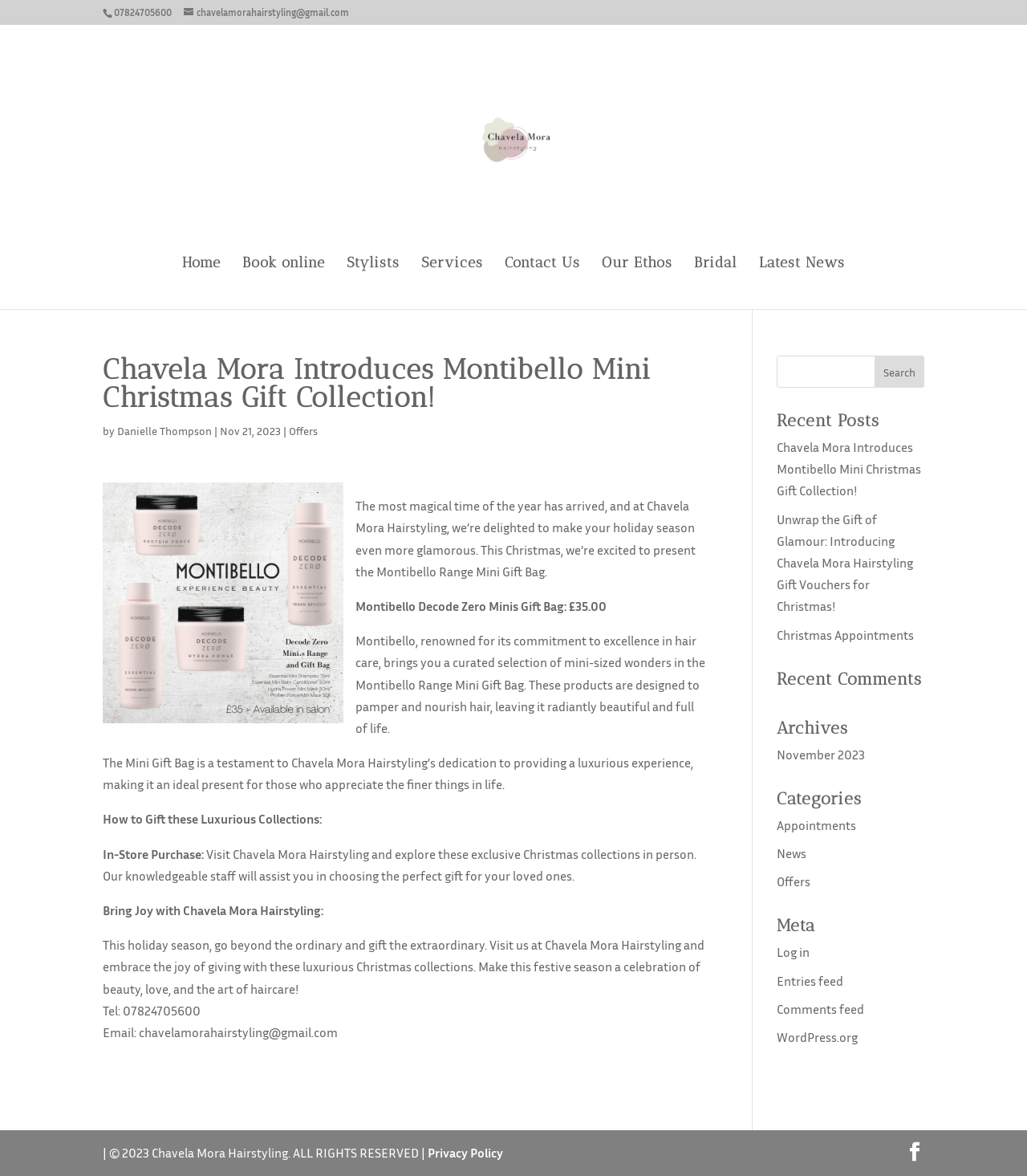Select the bounding box coordinates of the element I need to click to carry out the following instruction: "Search for something".

[0.756, 0.302, 0.9, 0.33]